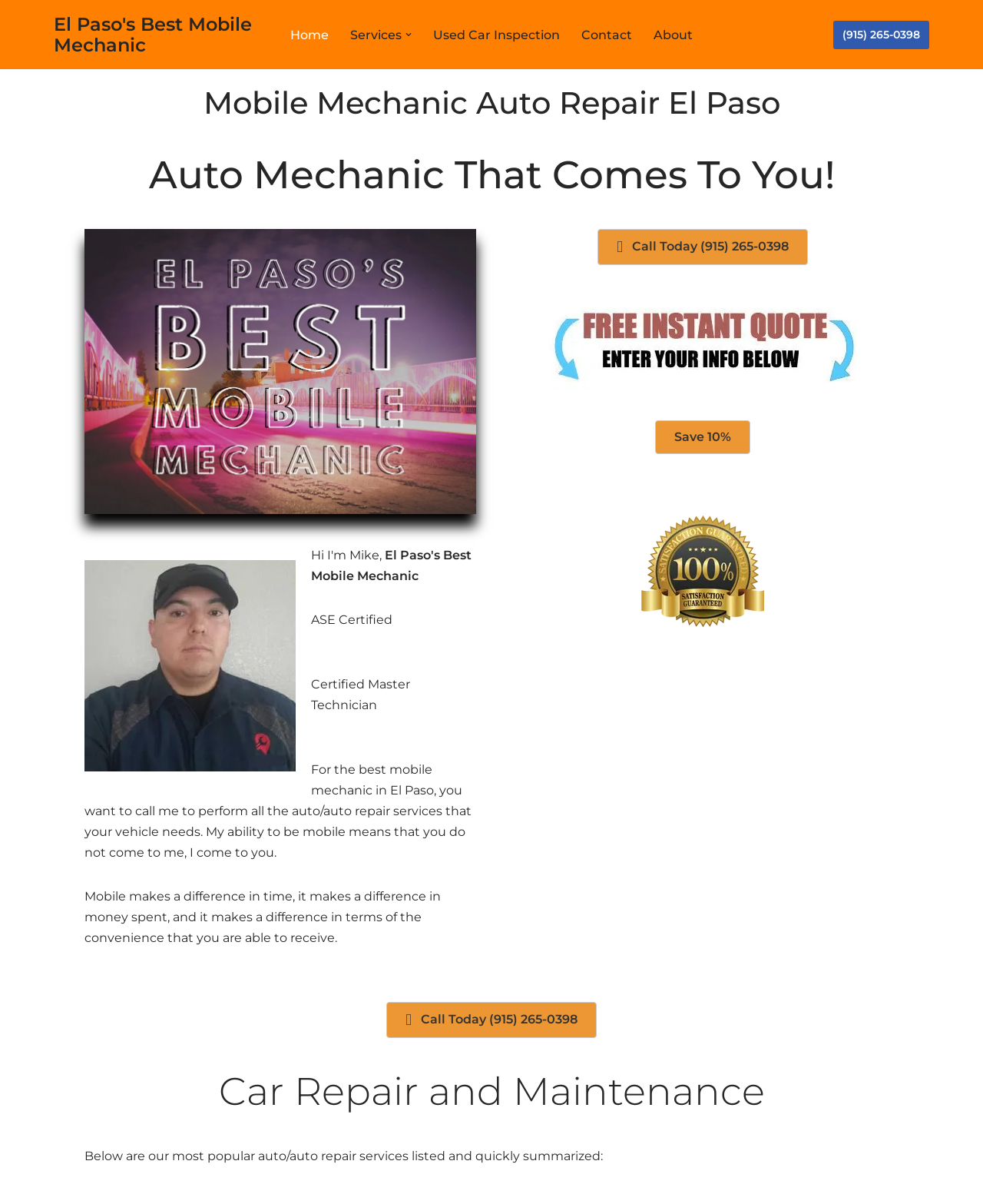Give the bounding box coordinates for this UI element: "Contact". The coordinates should be four float numbers between 0 and 1, arranged as [left, top, right, bottom].

[0.591, 0.02, 0.643, 0.037]